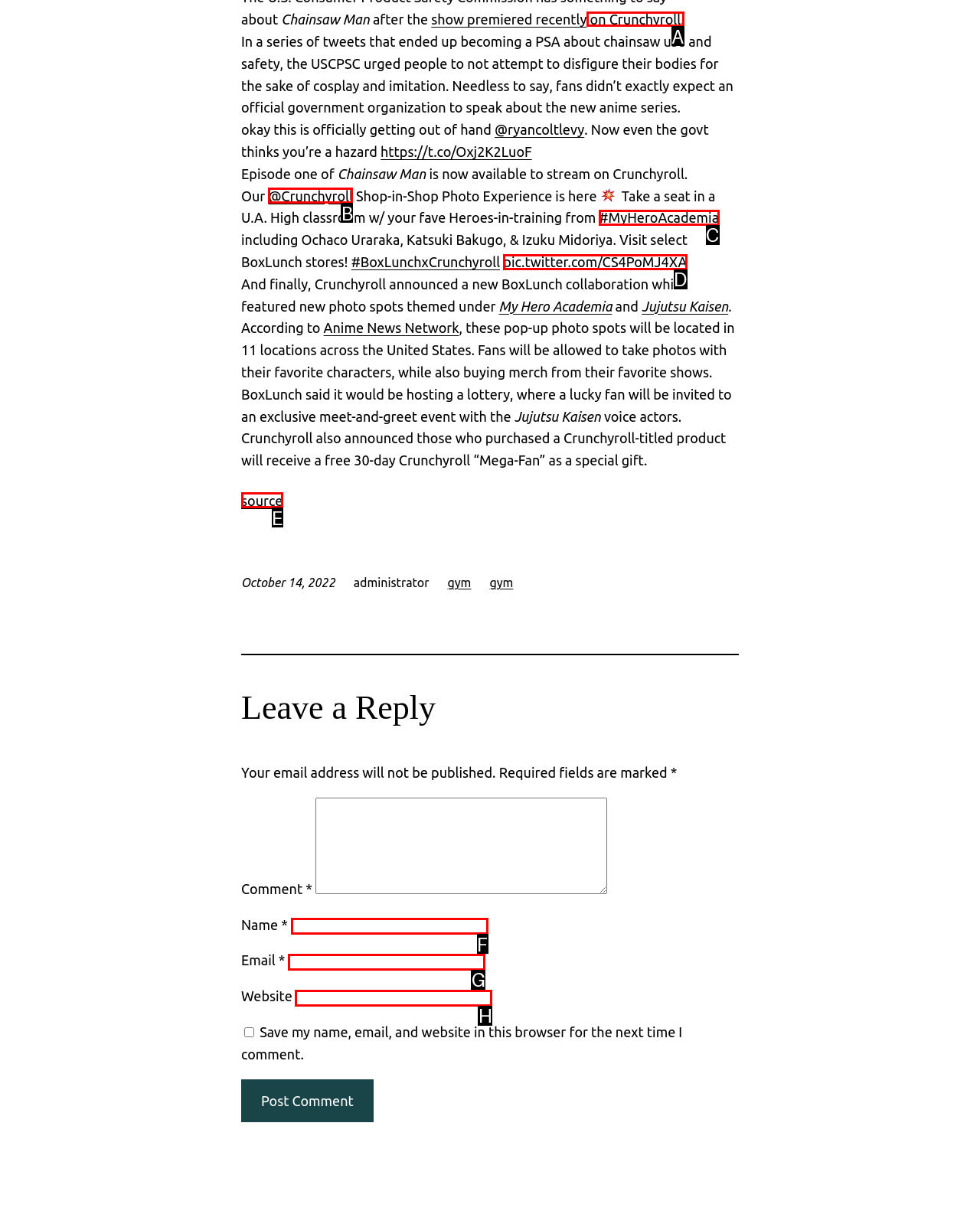Tell me which option I should click to complete the following task: Click on the link to watch Chainsaw Man on Crunchyroll
Answer with the option's letter from the given choices directly.

A